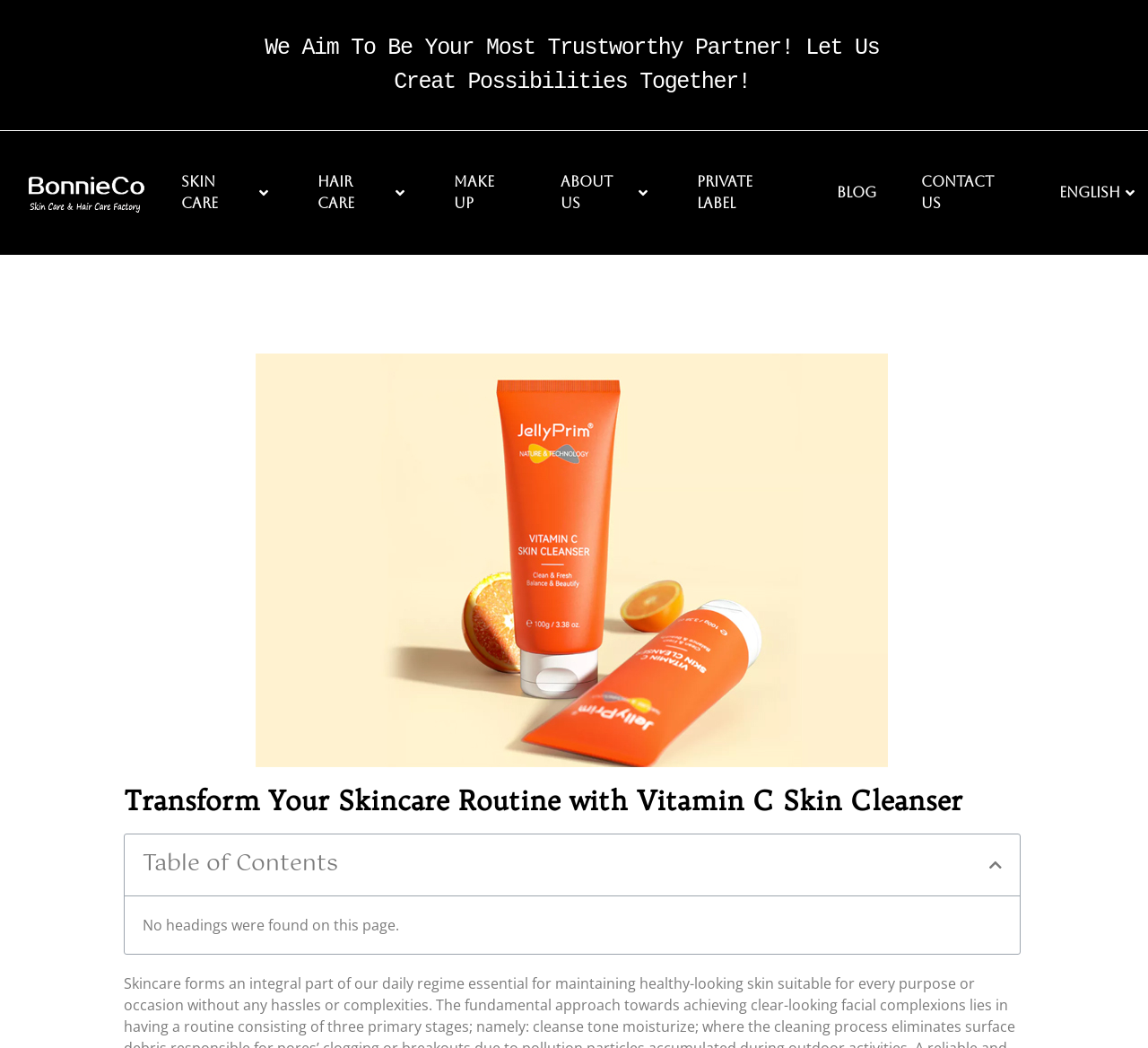Please use the details from the image to answer the following question comprehensively:
How many main categories are there?

I counted the number of main categories by looking at the links 'Skin Care', 'Hair Care', 'Make Up', and 'About Us' which are horizontally aligned and have similar bounding box coordinates, indicating they are at the same level of hierarchy.